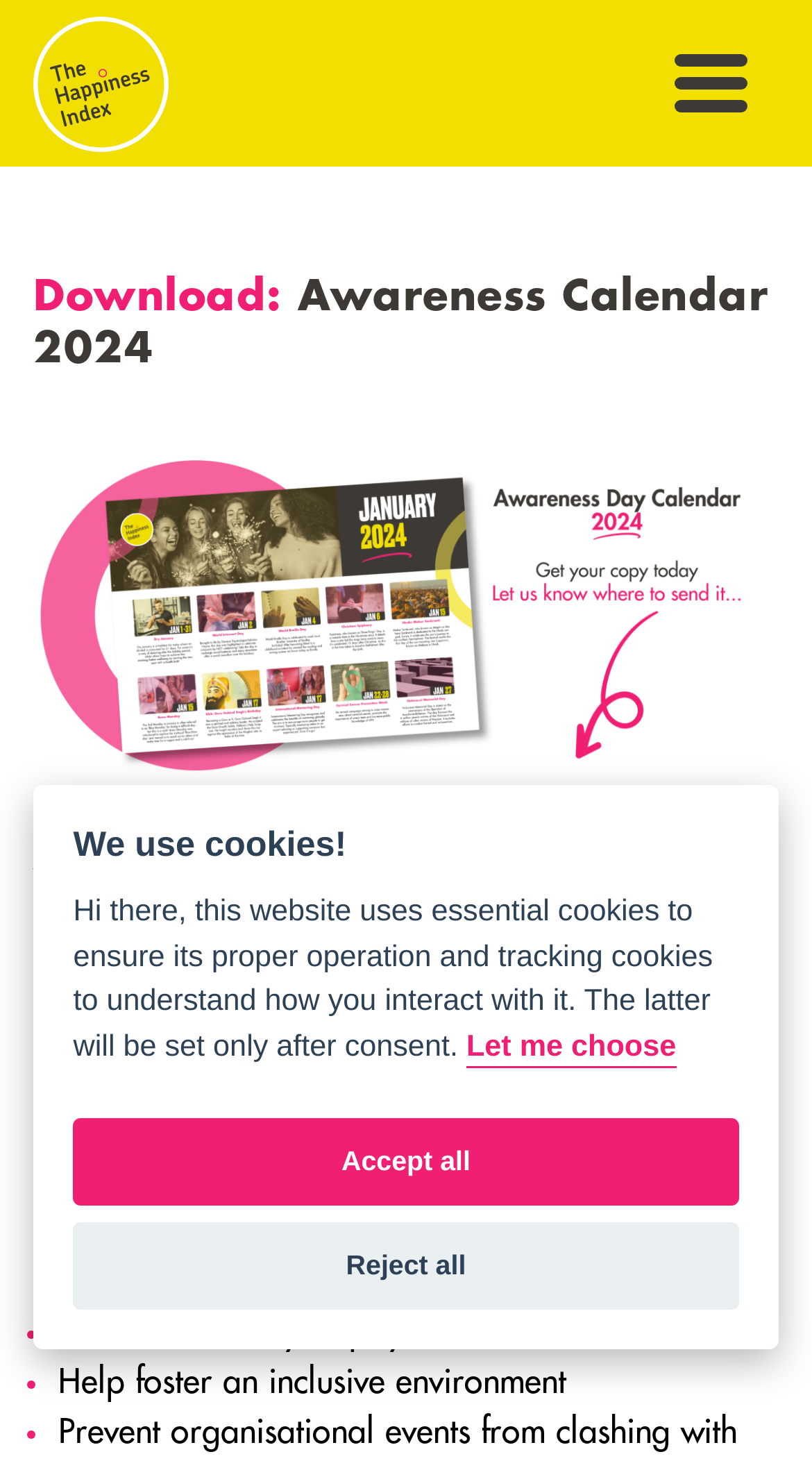Determine the bounding box coordinates for the HTML element mentioned in the following description: "Let me choose". The coordinates should be a list of four floats ranging from 0 to 1, represented as [left, top, right, bottom].

[0.574, 0.705, 0.833, 0.731]